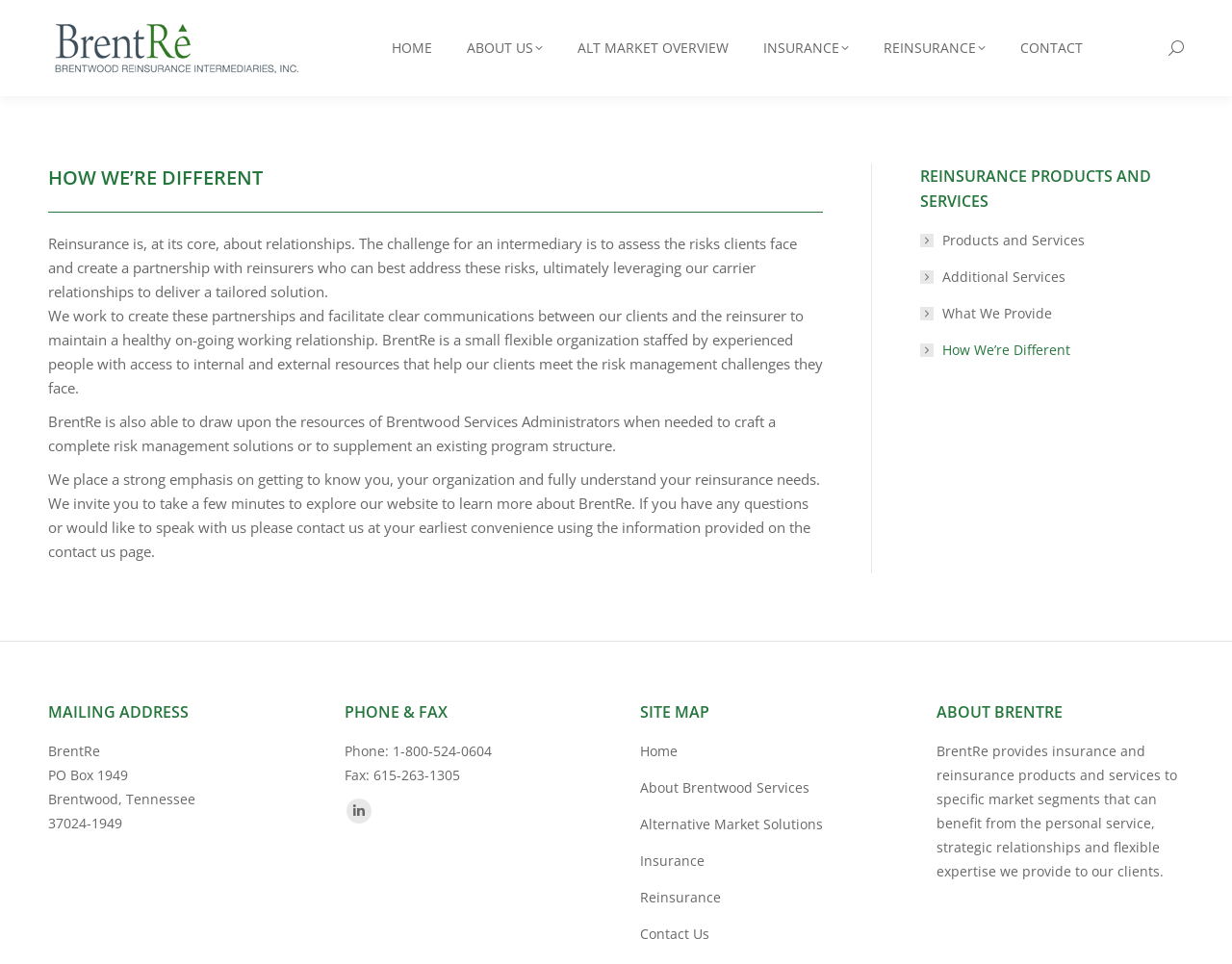Find the bounding box coordinates for the element that must be clicked to complete the instruction: "View 'Products and Services'". The coordinates should be four float numbers between 0 and 1, indicated as [left, top, right, bottom].

[0.747, 0.237, 0.88, 0.261]